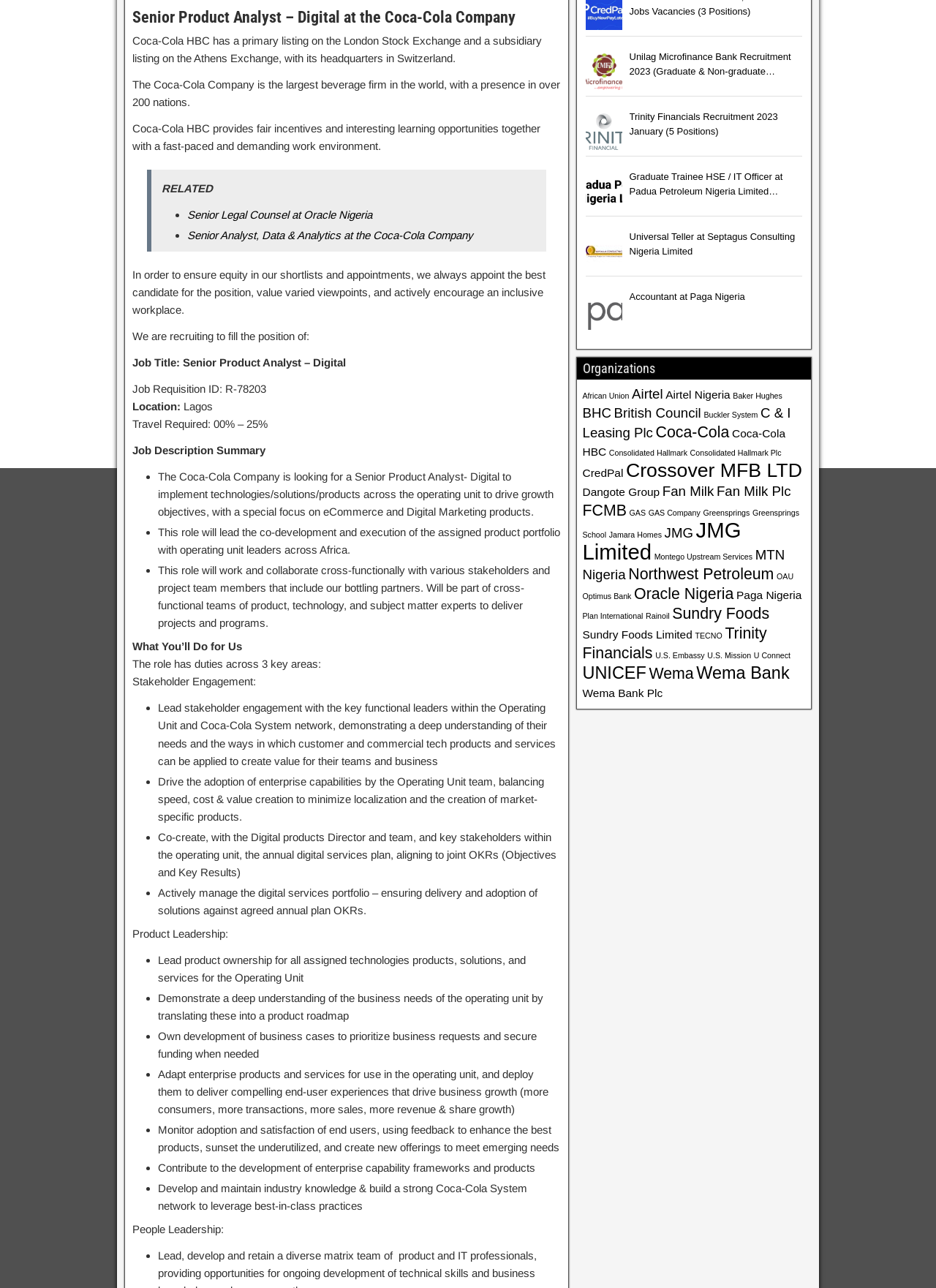Locate the bounding box of the user interface element based on this description: "Consolidated Hallmark Plc".

[0.737, 0.348, 0.835, 0.355]